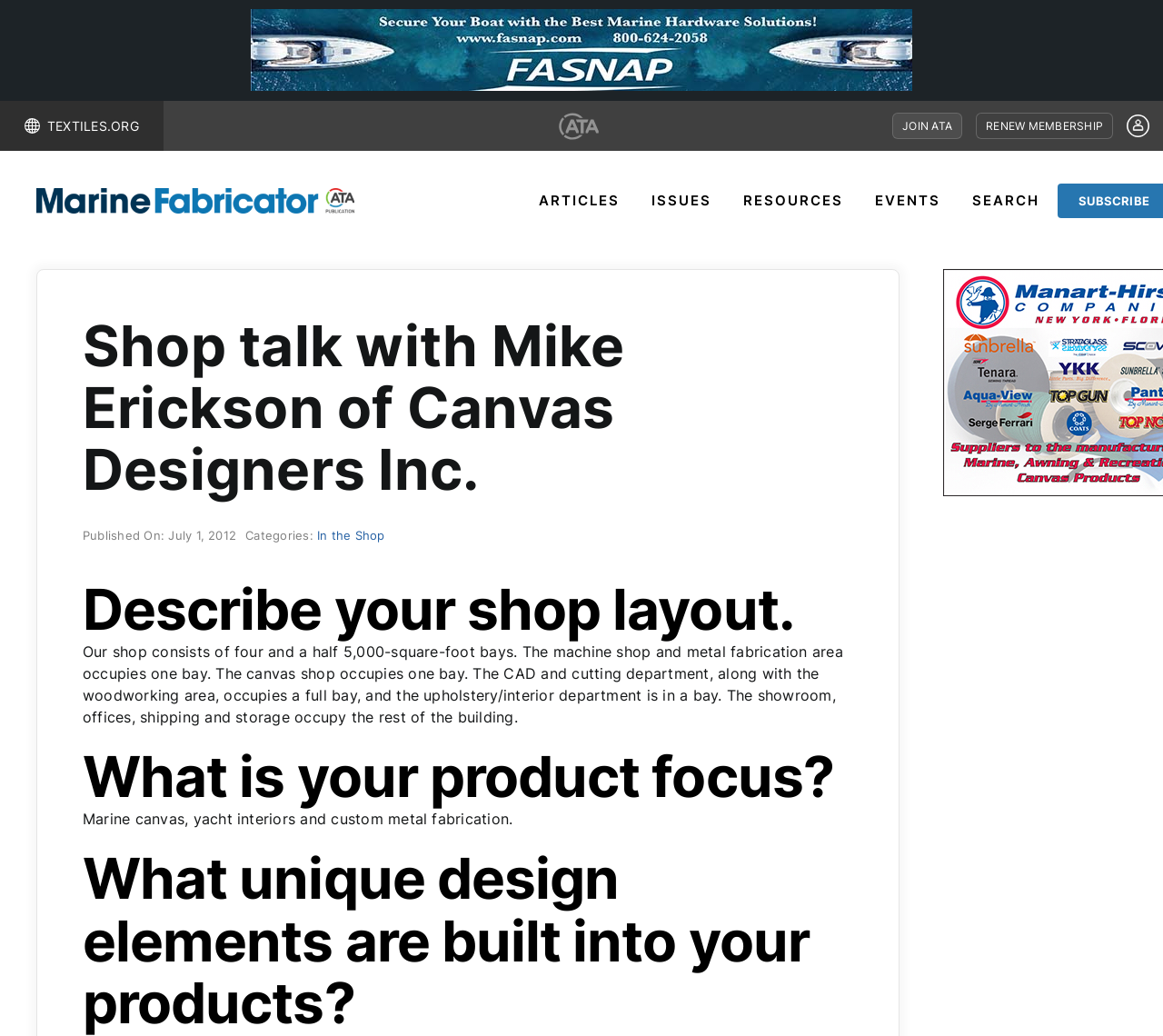Find and provide the bounding box coordinates for the UI element described with: "ARTICLES".

[0.452, 0.178, 0.545, 0.21]